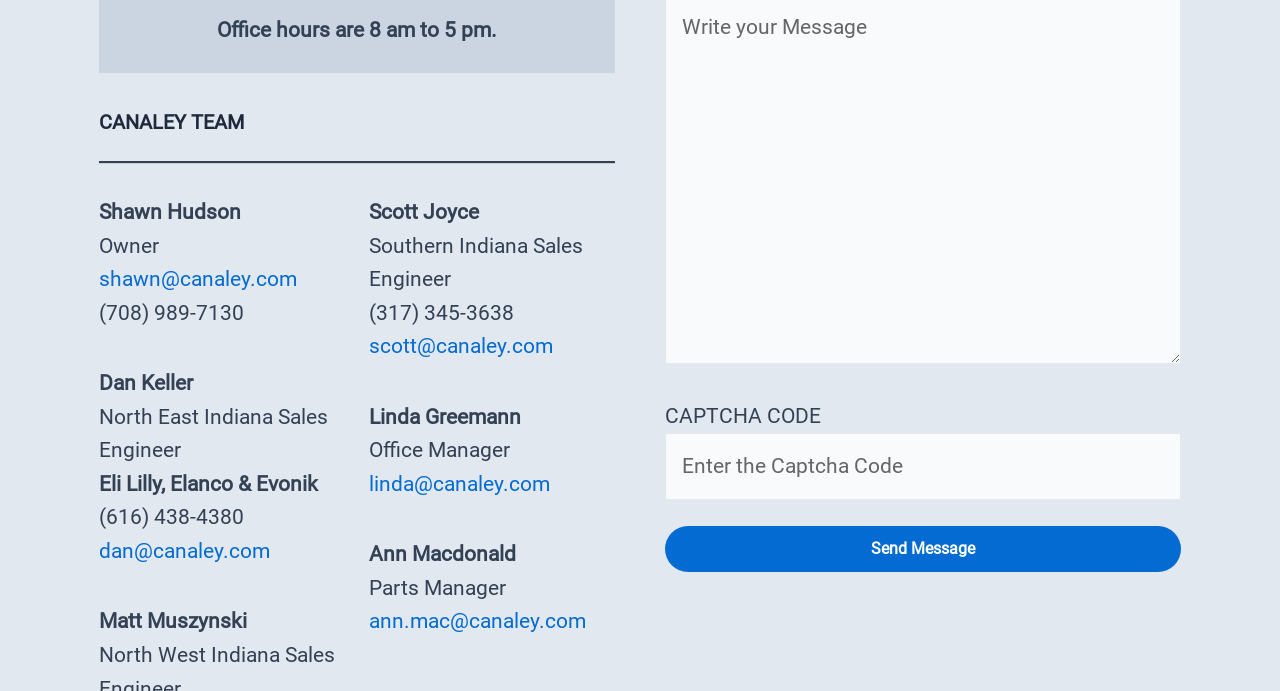Pinpoint the bounding box coordinates of the clickable area needed to execute the instruction: "Click the link to send an email to Shawn Hudson". The coordinates should be specified as four float numbers between 0 and 1, i.e., [left, top, right, bottom].

[0.077, 0.387, 0.232, 0.421]